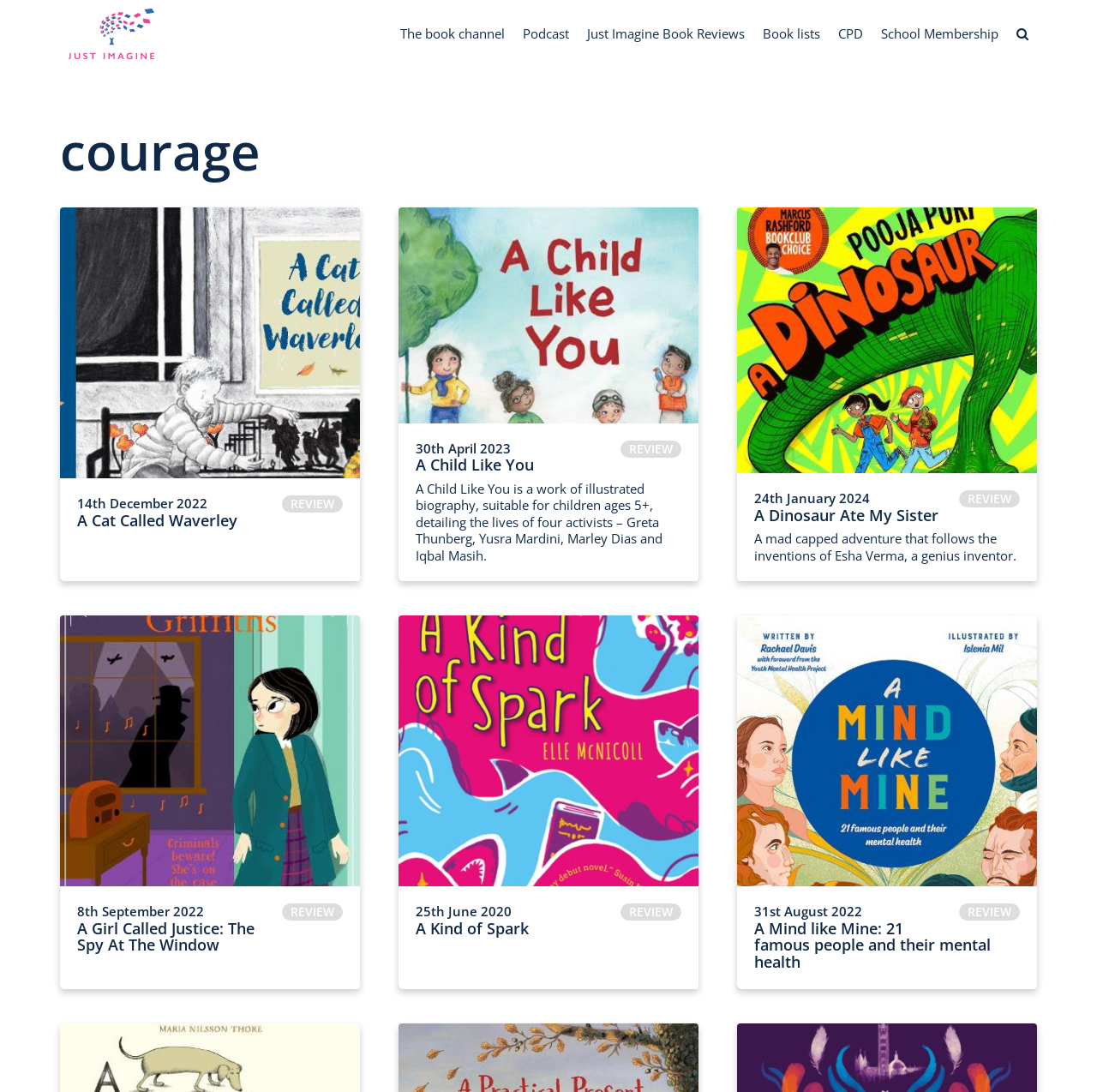Pinpoint the bounding box coordinates of the element you need to click to execute the following instruction: "Explore the CPD section". The bounding box should be represented by four float numbers between 0 and 1, in the format [left, top, right, bottom].

[0.755, 0.008, 0.795, 0.054]